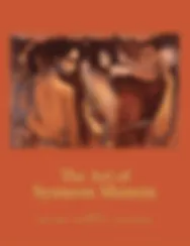What does the publication assemble?
Give a one-word or short-phrase answer derived from the screenshot.

Essays and images